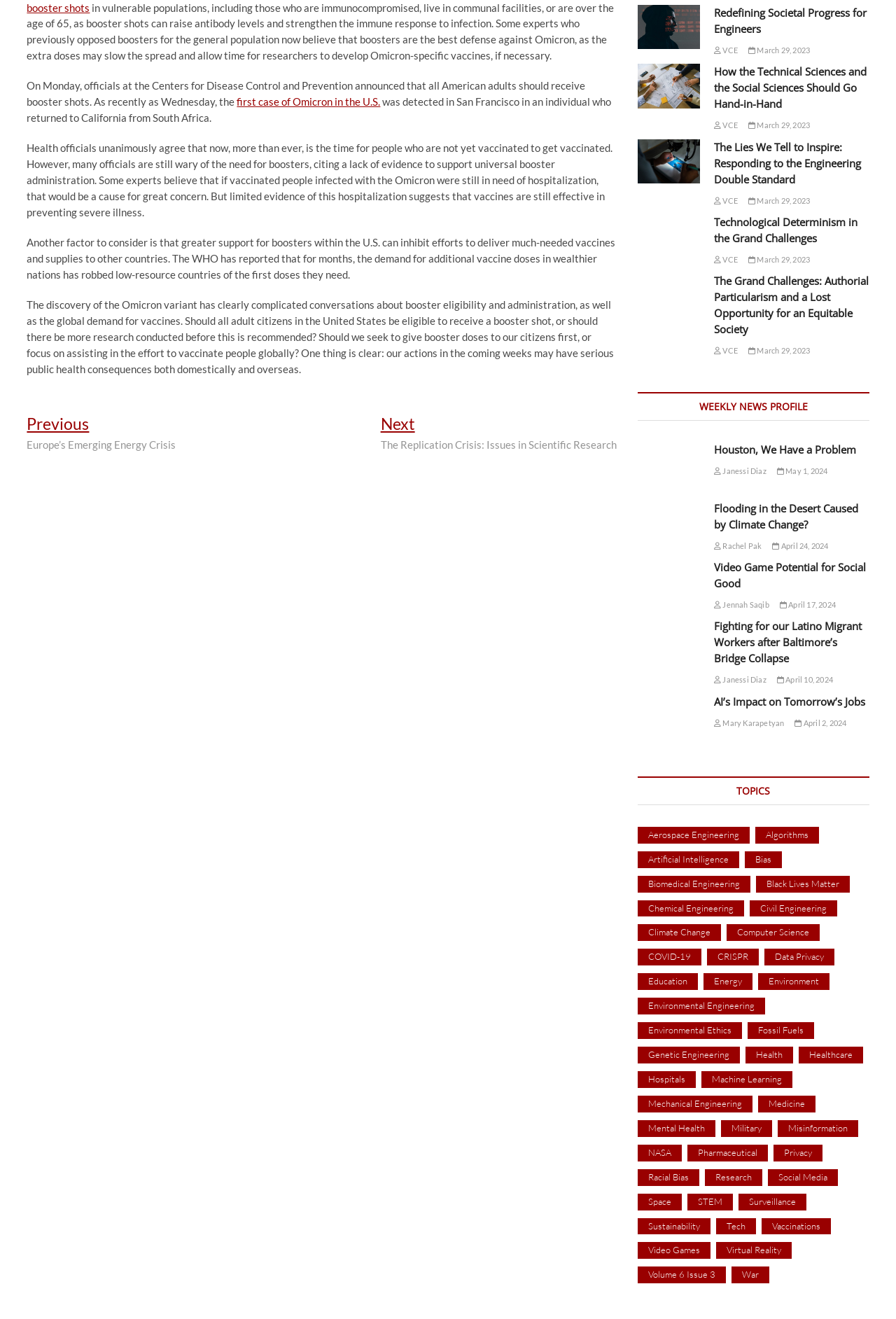What is the title of the weekly news profile section?
Please answer the question as detailed as possible based on the image.

The title of the weekly news profile section is 'WEEKLY NEWS PROFILE', which is a heading element on the webpage.